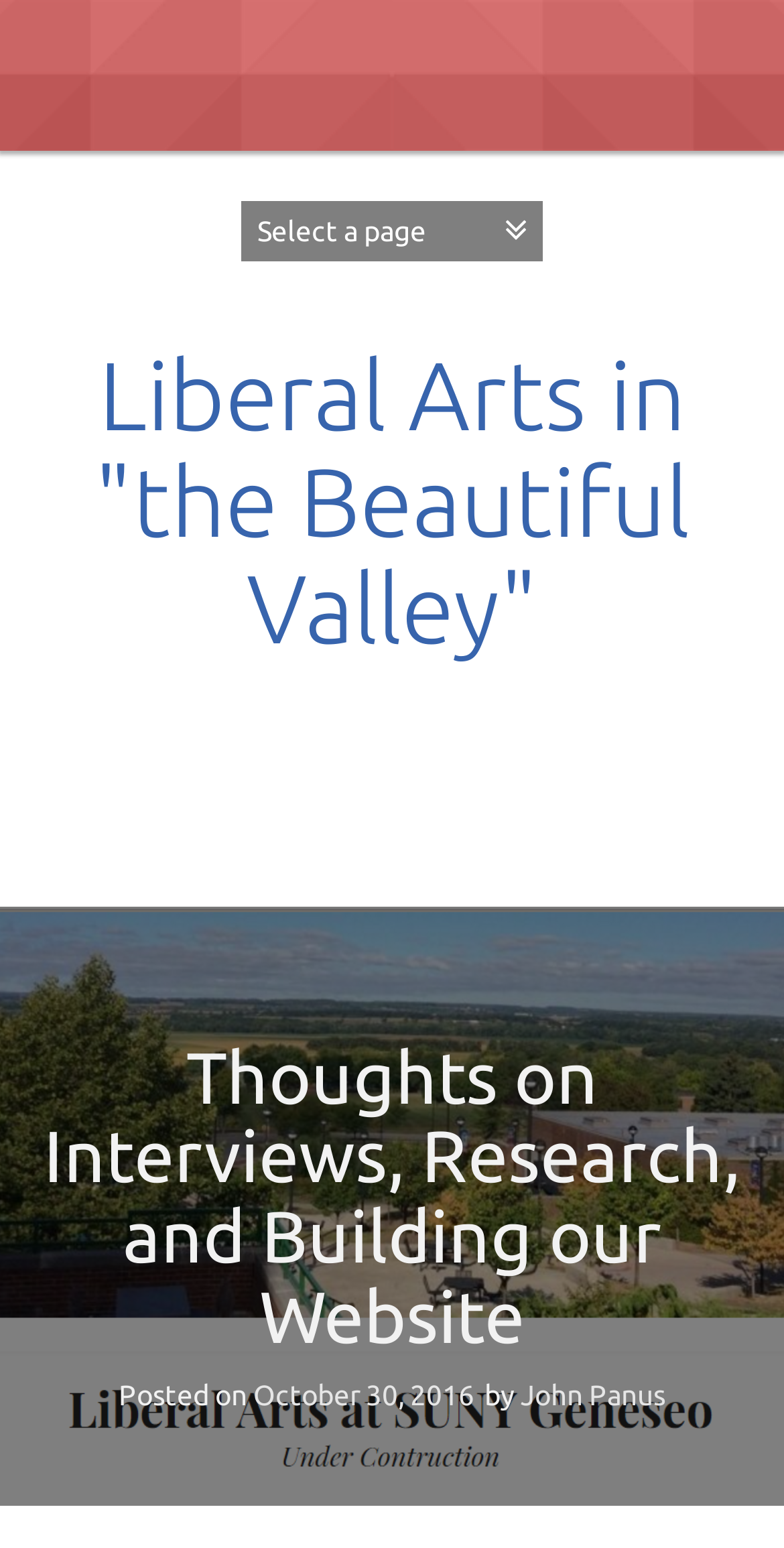What is the text above the 'Posted on' text?
Answer the question in a detailed and comprehensive manner.

I looked at the webpage structure and found that the text 'Thoughts on Interviews, Research, and Building our Website' is located above the 'Posted on' text, which is a heading element.